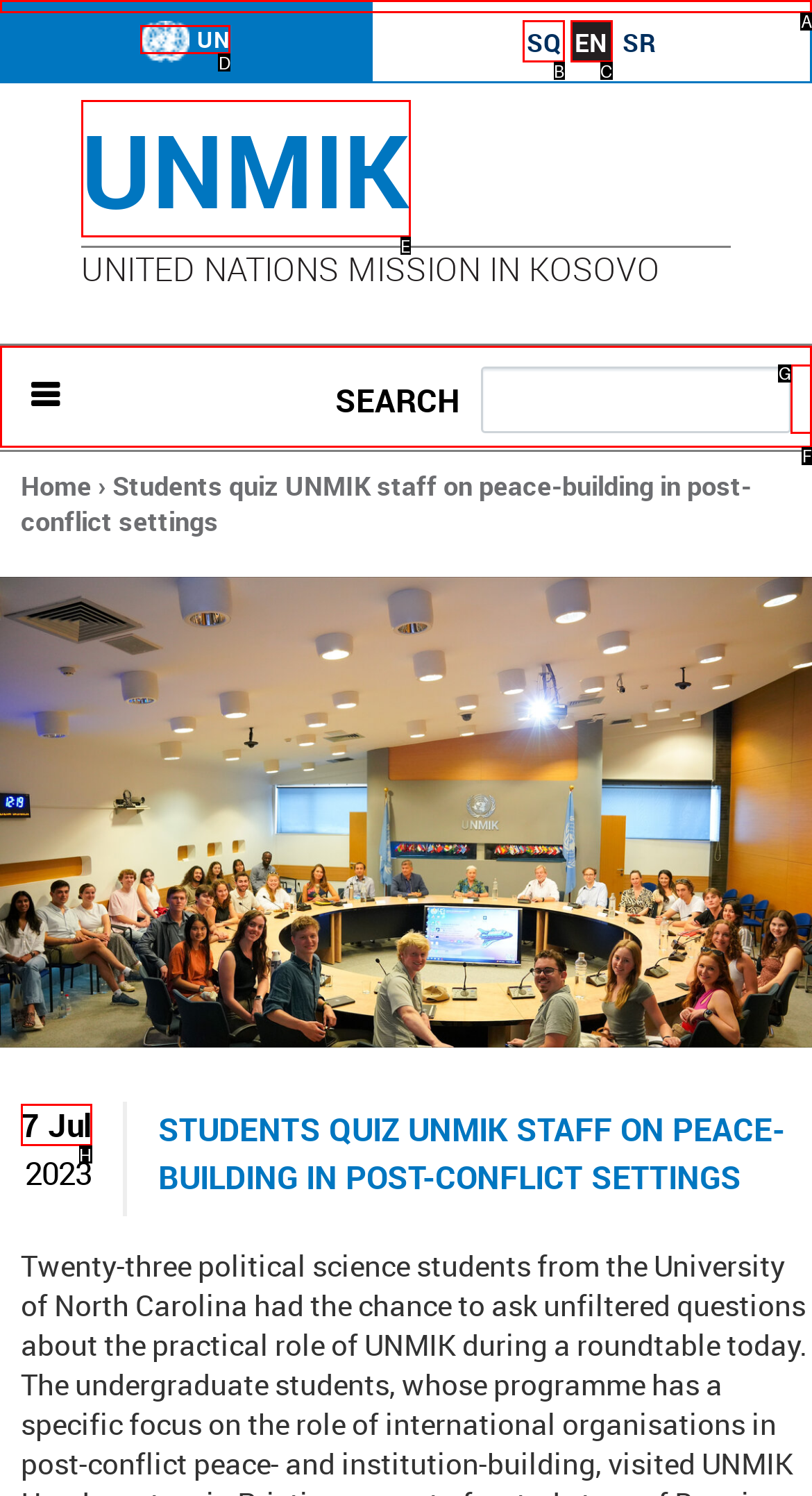From the available options, which lettered element should I click to complete this task: Read the article published on 7 Jul 2023?

H